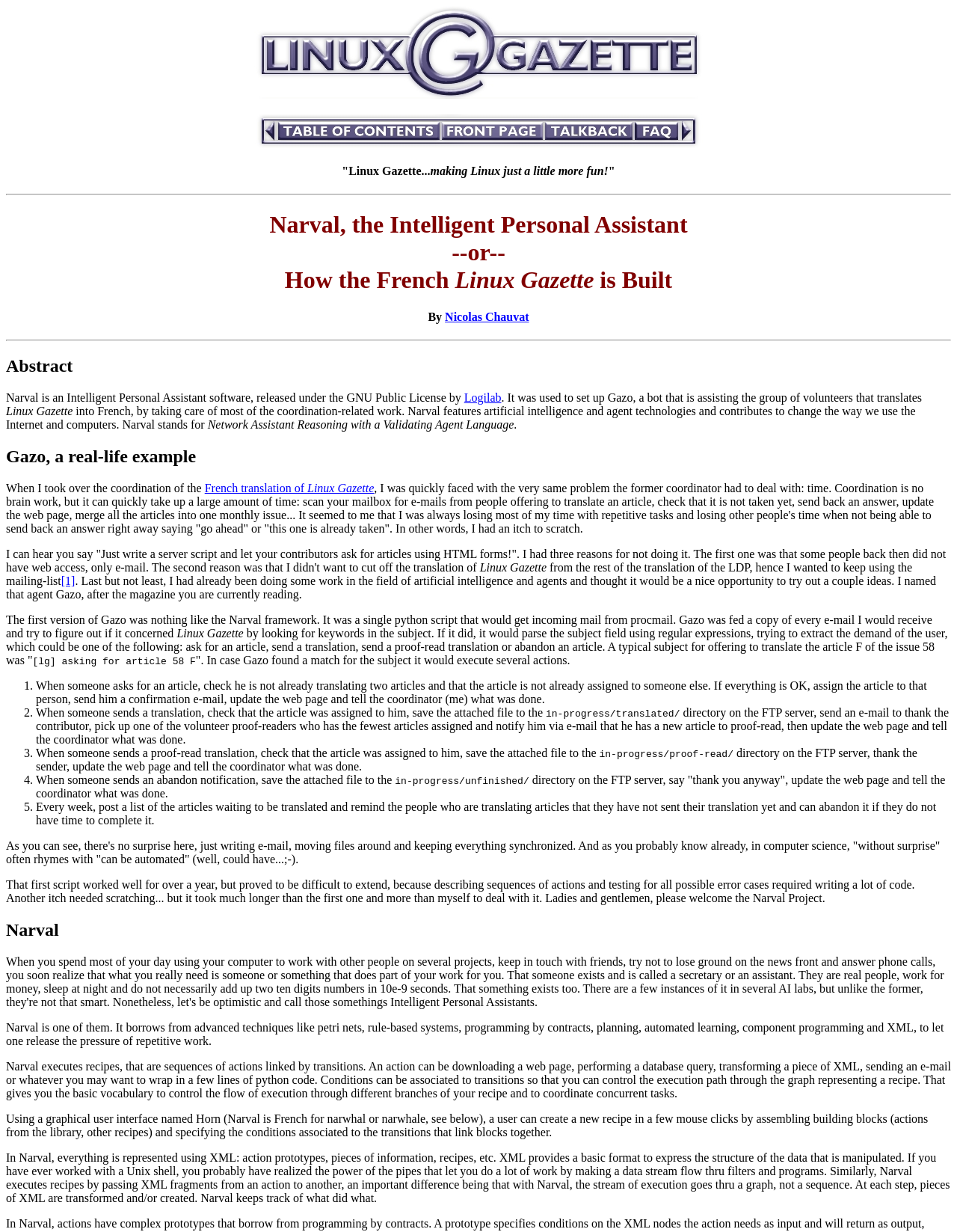Who is the author of the article?
Using the image as a reference, answer with just one word or a short phrase.

Nicolas Chauvat